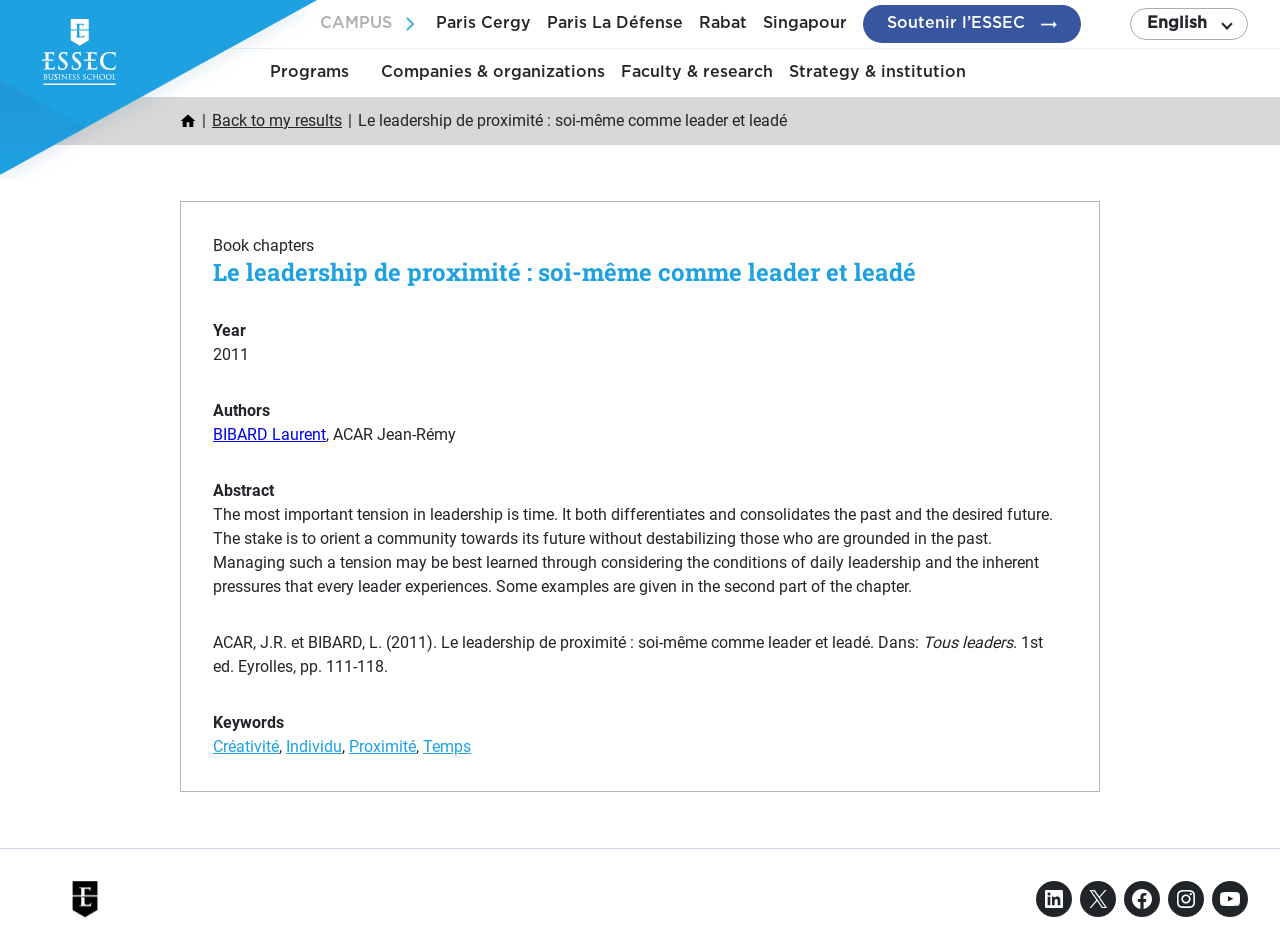Examine the image carefully and respond to the question with a detailed answer: 
Who are the authors of the book chapter?

I found the answer by looking at the static text element with the text 'Authors' and the link element with the text 'BIBARD Laurent' and the static text element with the text ', ACAR Jean-Rémy'. This suggests that the authors of the book chapter are BIBARD Laurent and ACAR Jean-Rémy.